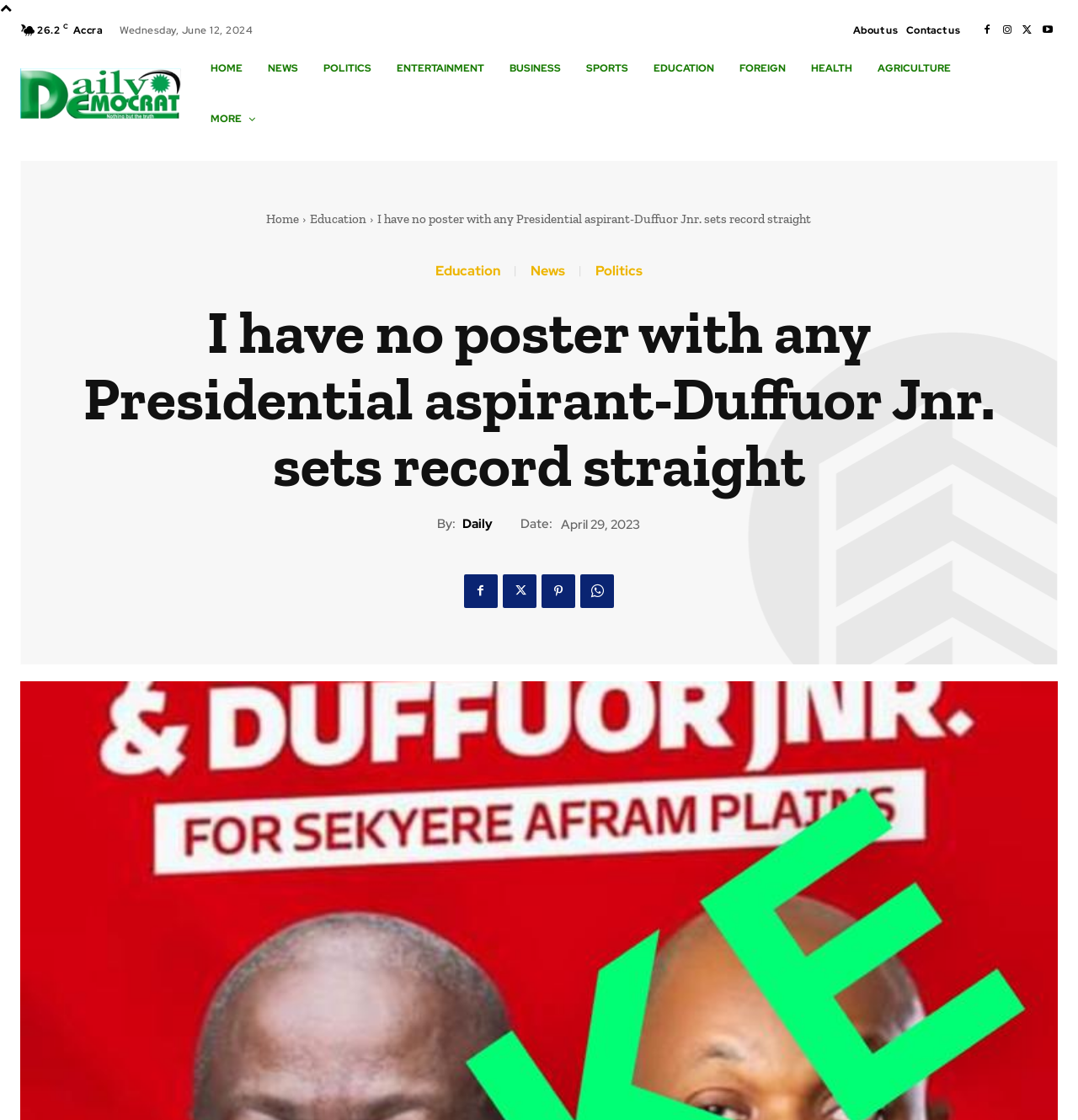Show the bounding box coordinates for the element that needs to be clicked to execute the following instruction: "Click the 'Contact us' link". Provide the coordinates in the form of four float numbers between 0 and 1, i.e., [left, top, right, bottom].

[0.841, 0.016, 0.891, 0.038]